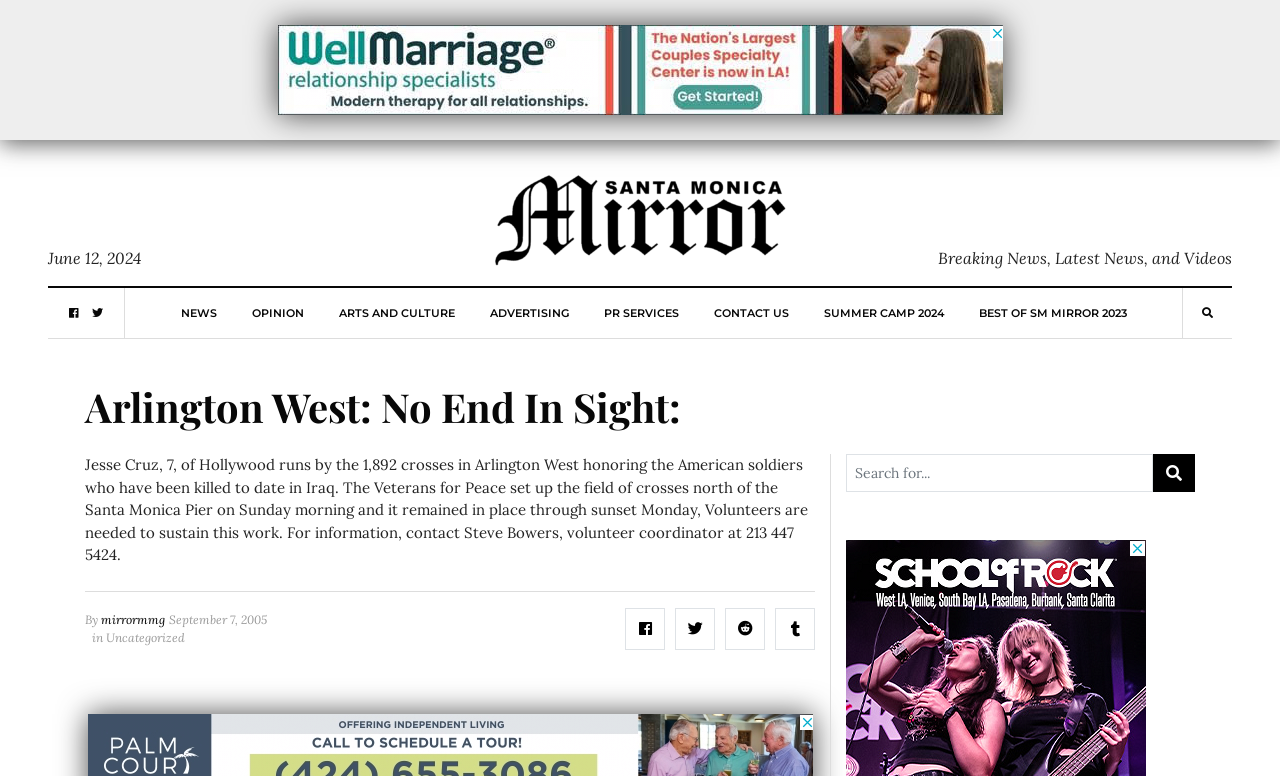Please answer the following query using a single word or phrase: 
What is the name of the boy in the article?

Jesse Cruz